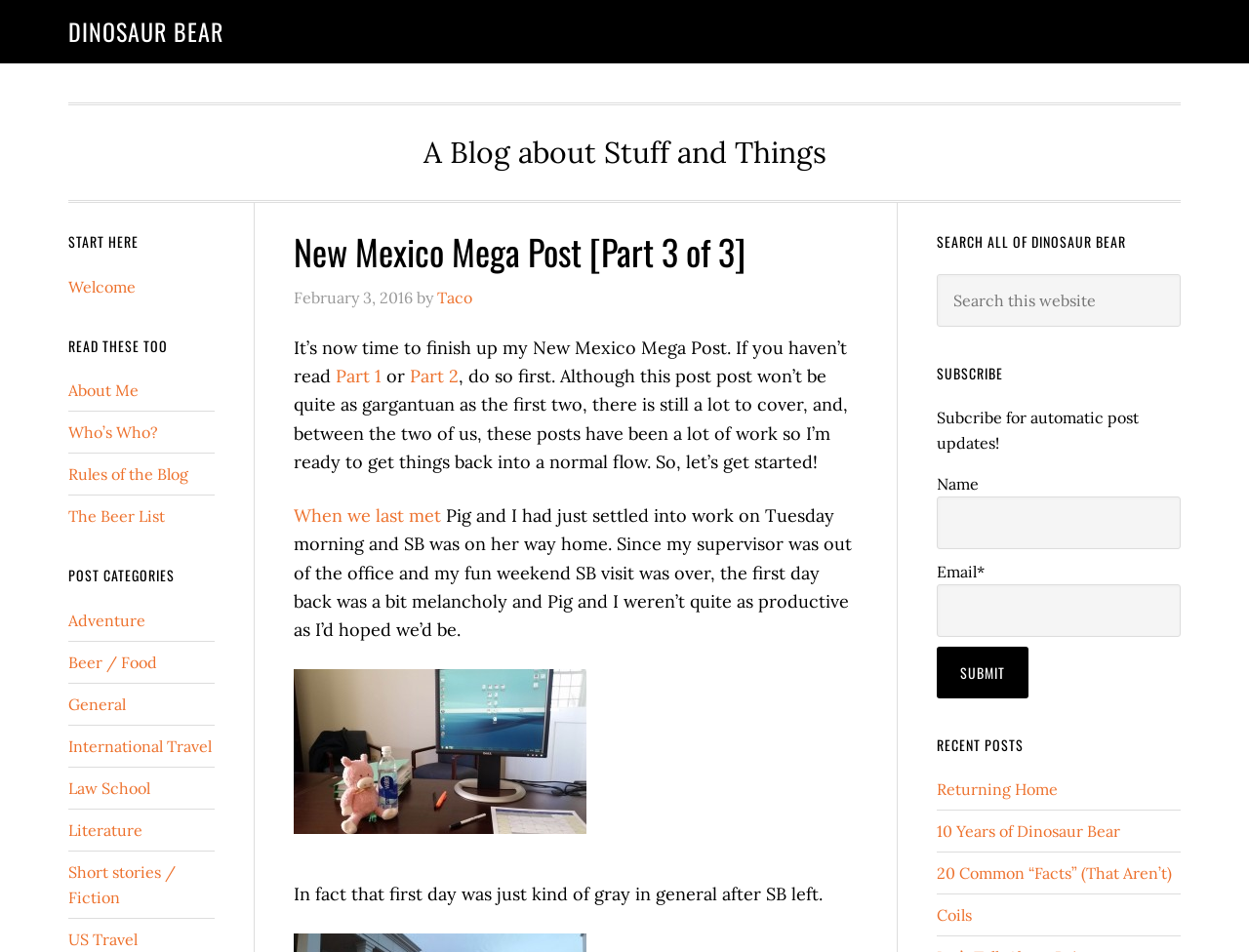Offer a thorough description of the webpage.

This webpage is a blog post titled "New Mexico Mega Post [Part 3 of 3]" by the author "Taco". The post is divided into several sections. At the top, there is a header with the title of the post, followed by a brief introduction that mentions the previous parts of the post. 

Below the introduction, there is a section with a link to "Part 1" and "Part 2" of the post. The main content of the post starts after this section, where the author describes their experience on a Tuesday morning, including their feelings after a fun weekend visit from someone named SB. 

The post also includes an image with the caption "SF Part 3 (1)". The image is positioned in the middle of the post, and the text continues below it. The rest of the post describes the author's day, including their work and feelings.

On the right side of the page, there are several sections. At the top, there is a search bar with a button to search the website. Below the search bar, there are sections for subscribing to the blog, recent posts, and post categories. The subscribe section includes fields to enter a name and email address, as well as a submit button. The recent posts section lists several links to other blog posts, and the post categories section lists links to different categories of posts, such as adventure, beer/food, and literature.

At the top left of the page, there is a link to "DINOSAUR BEAR", which appears to be the name of the blog. Below this link, there is a header that says "A Blog about Stuff and Things". On the left side of the page, there are also sections for "START HERE", "READ THESE TOO", and "POST CATEGORIES", which include links to other pages on the blog.